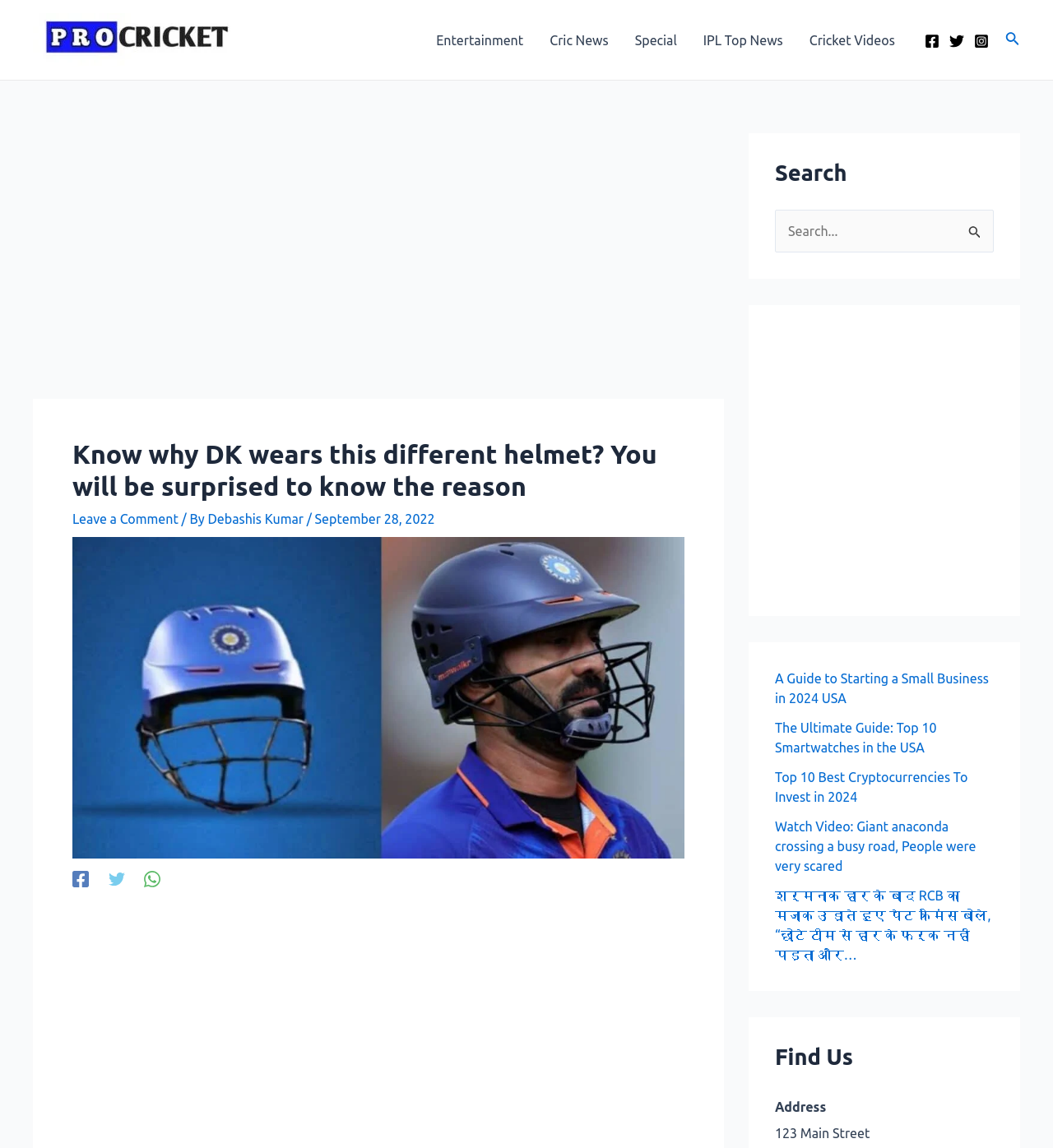Identify the bounding box coordinates of the region I need to click to complete this instruction: "Search for something".

[0.736, 0.182, 0.944, 0.22]